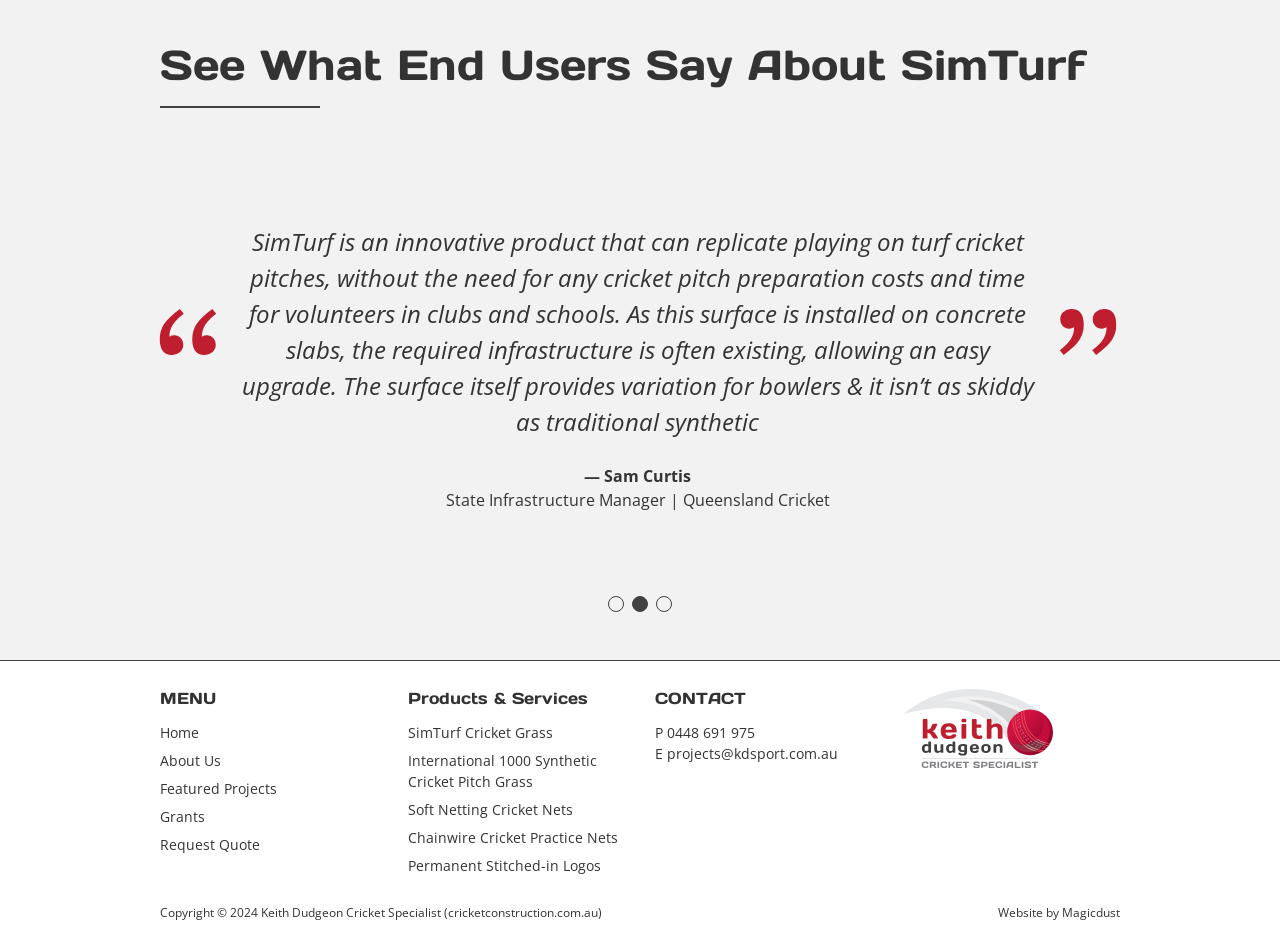Can you identify the bounding box coordinates of the clickable region needed to carry out this instruction: 'Contact via phone number'? The coordinates should be four float numbers within the range of 0 to 1, stated as [left, top, right, bottom].

[0.512, 0.772, 0.59, 0.792]